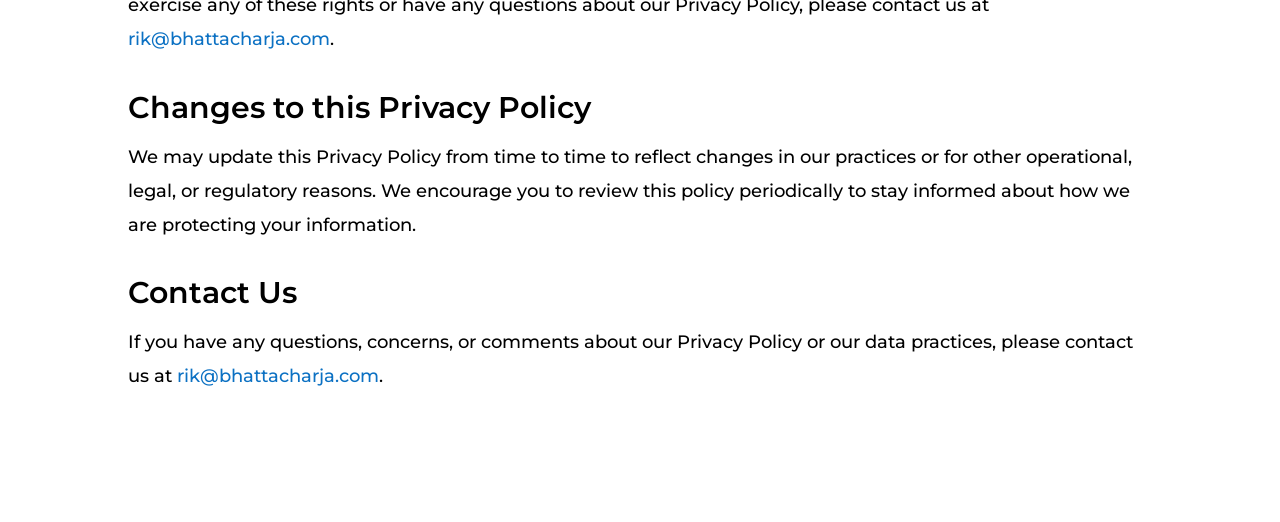What is the purpose of reviewing the privacy policy periodically?
Examine the screenshot and reply with a single word or phrase.

To stay informed about how information is protected